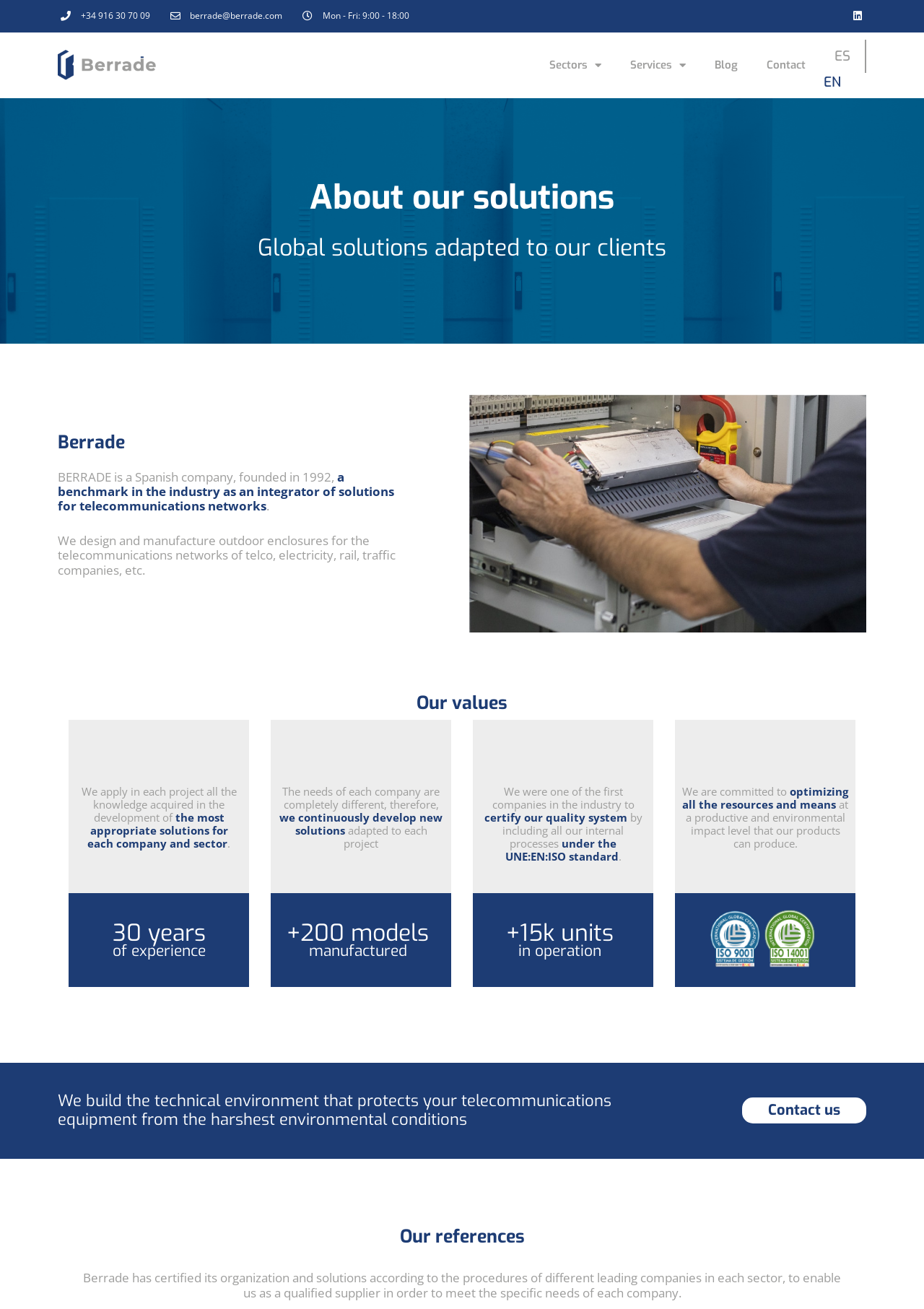Summarize the webpage with intricate details.

The webpage is about Berrade, a Spanish company that designs and manufactures outdoor enclosures for telecommunications networks. At the top, there is a contact section with a phone number, email address, and office hours. Below this, there is a navigation menu with links to various sections, including Sectors, Services, Blog, Contact, and a language switcher.

The main content of the page is divided into several sections. The first section, "About our solutions", introduces Berrade as a benchmark in the industry, explaining that they design and manufacture outdoor enclosures for telecommunications networks. The second section, "Berrade", provides more information about the company, including its founding year and values.

The third section, "Our values", highlights the company's commitment to providing tailored solutions for each client and sector. This section also mentions the company's 30 years of experience and its ability to develop new solutions adapted to each project. Additionally, it highlights the company's manufacturing capabilities, with over 200 models produced, and its commitment to quality, having certified its quality system according to the UNE:EN:ISO standard.

The fourth section, "Our references", appears to be a testimonial or certification section, with a brief description of Berrade's certifications and qualifications as a supplier.

At the bottom of the page, there is a call-to-action section with a "Contact us" link, encouraging visitors to get in touch with the company.